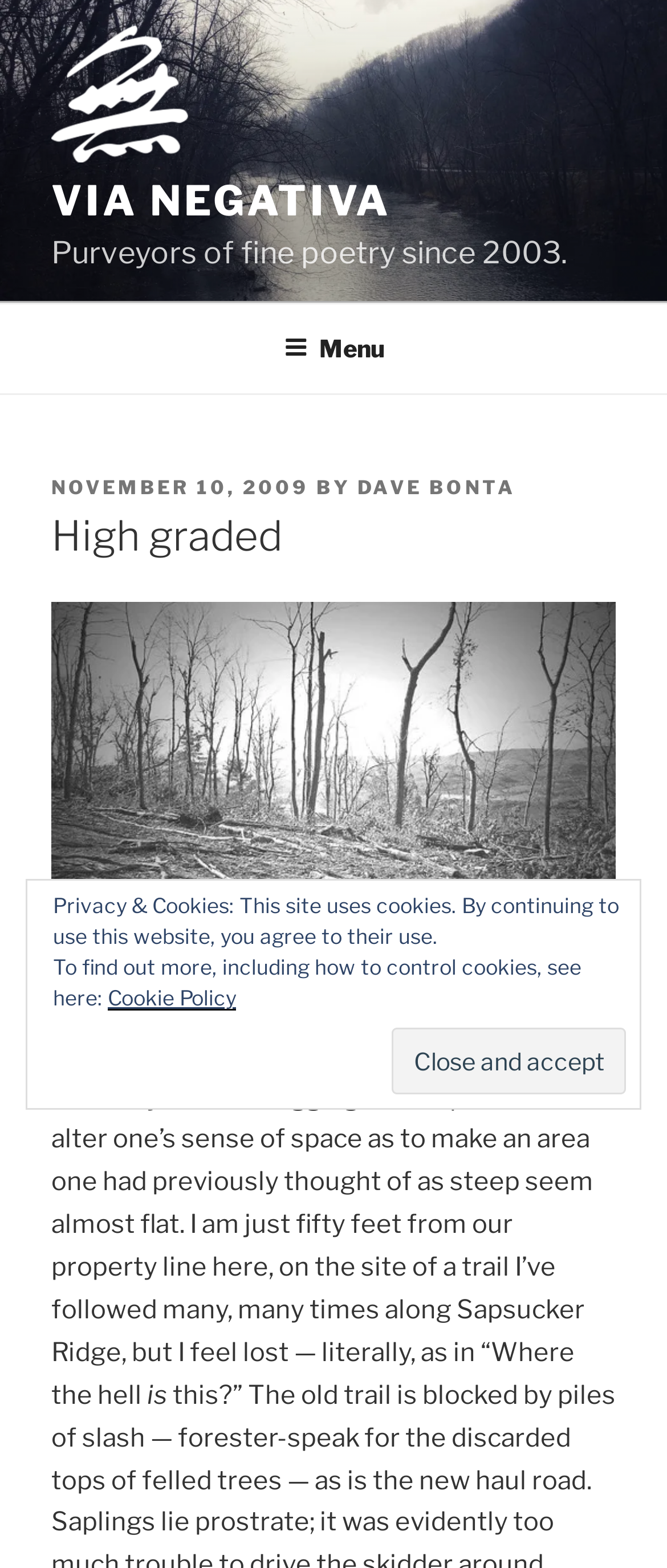Using the given description, provide the bounding box coordinates formatted as (top-left x, top-left y, bottom-right x, bottom-right y), with all values being floating point numbers between 0 and 1. Description: Dave Bonta

[0.536, 0.303, 0.774, 0.319]